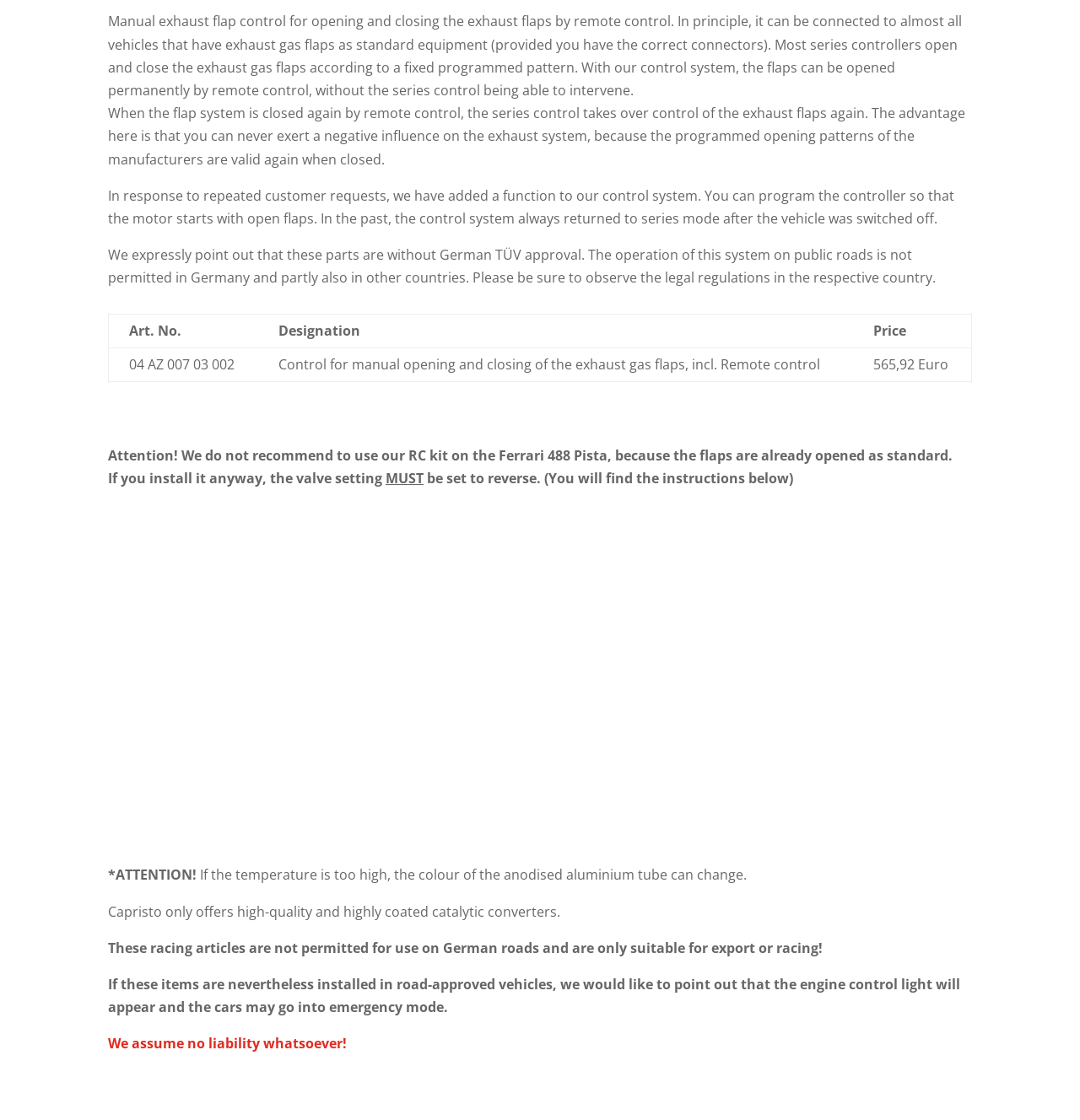Identify the bounding box of the UI element described as follows: "Installation and operating instructions". Provide the coordinates as four float numbers in the range of 0 to 1 [left, top, right, bottom].

[0.11, 0.597, 0.215, 0.635]